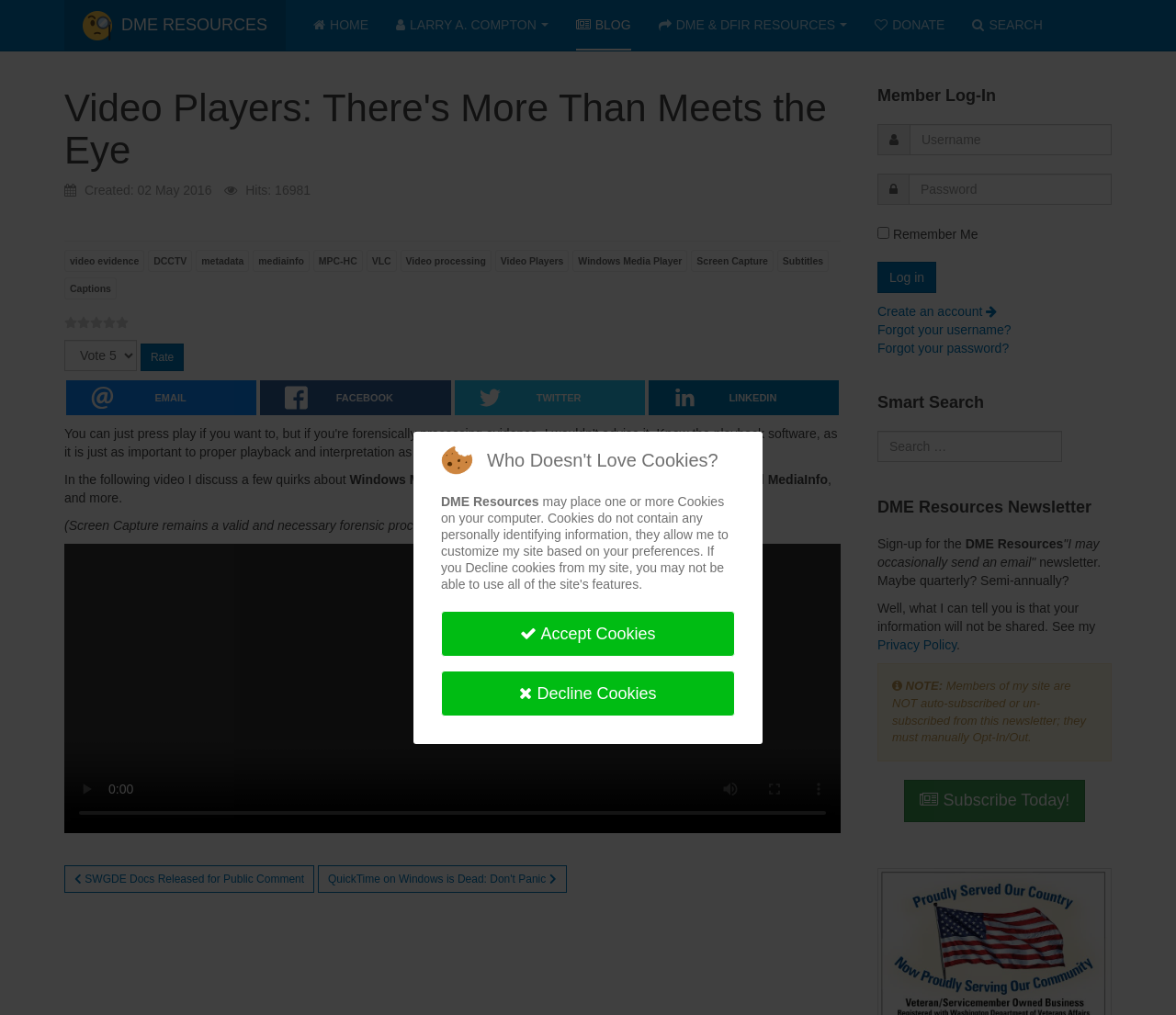Given the description "parent_node: Please Rate name="submit_vote" value="Rate"", provide the bounding box coordinates of the corresponding UI element.

[0.119, 0.338, 0.156, 0.365]